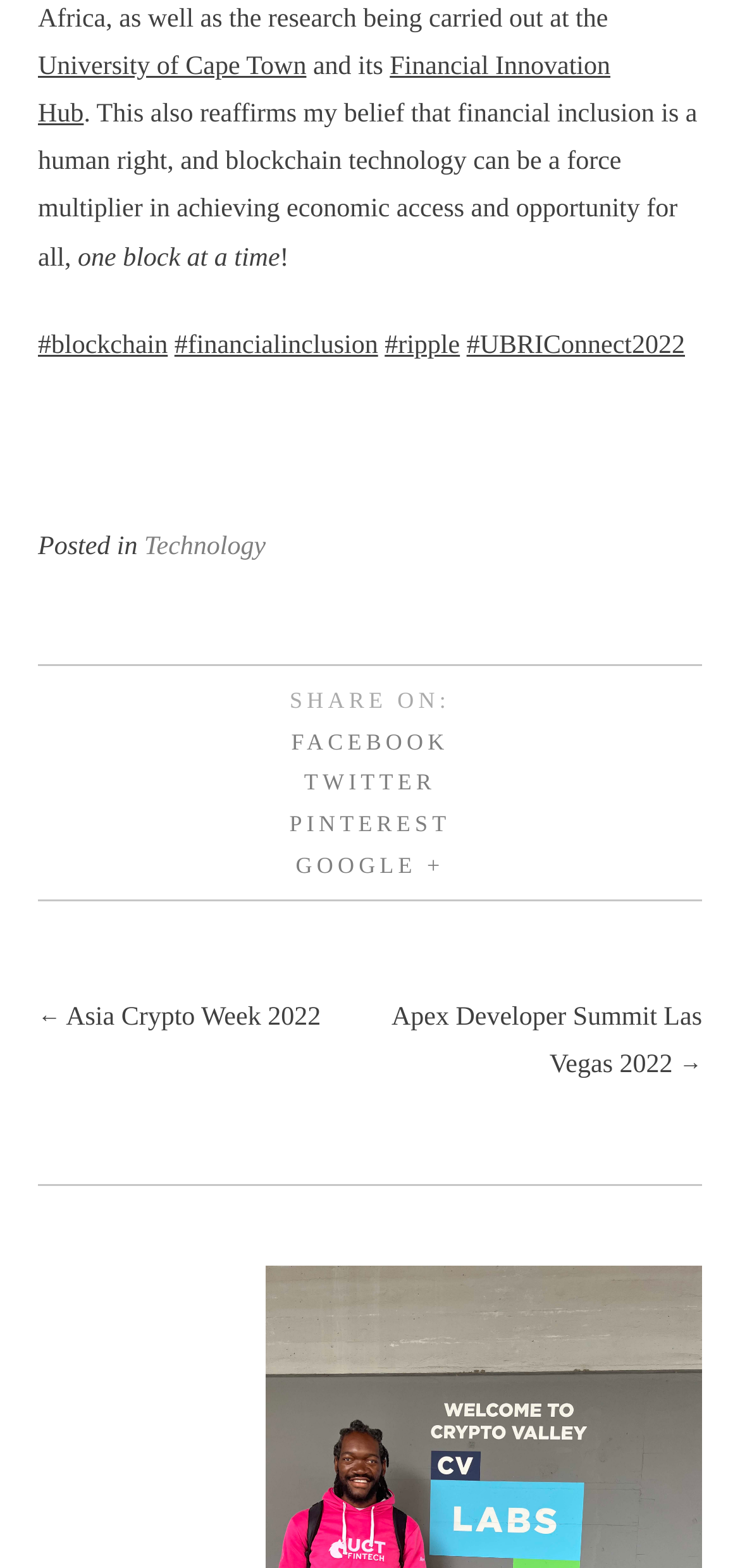Identify the bounding box for the described UI element: "Google +".

[0.4, 0.543, 0.6, 0.56]